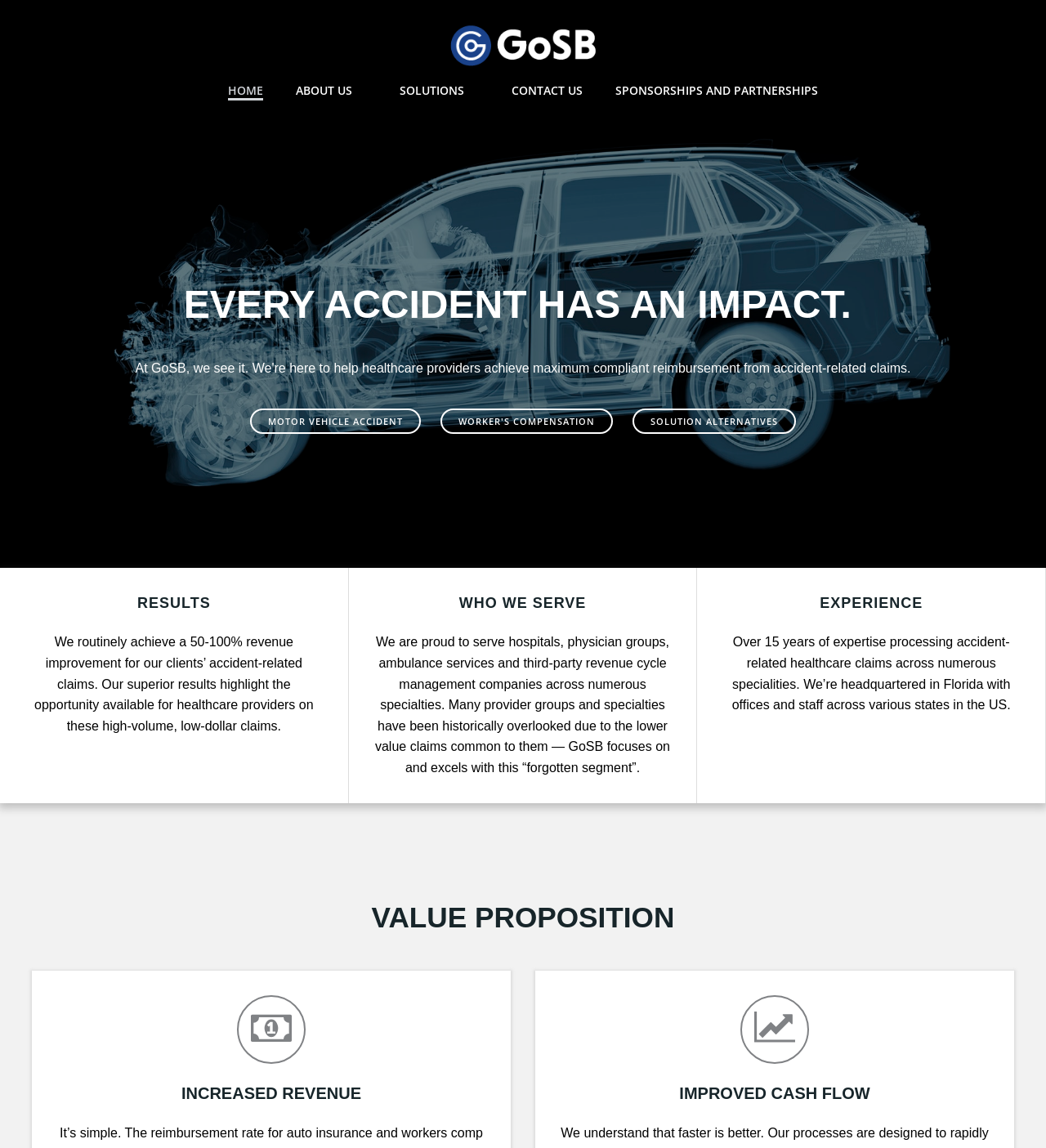Provide a brief response to the question below using one word or phrase:
What is the experience of GoSB in processing claims?

Over 15 years